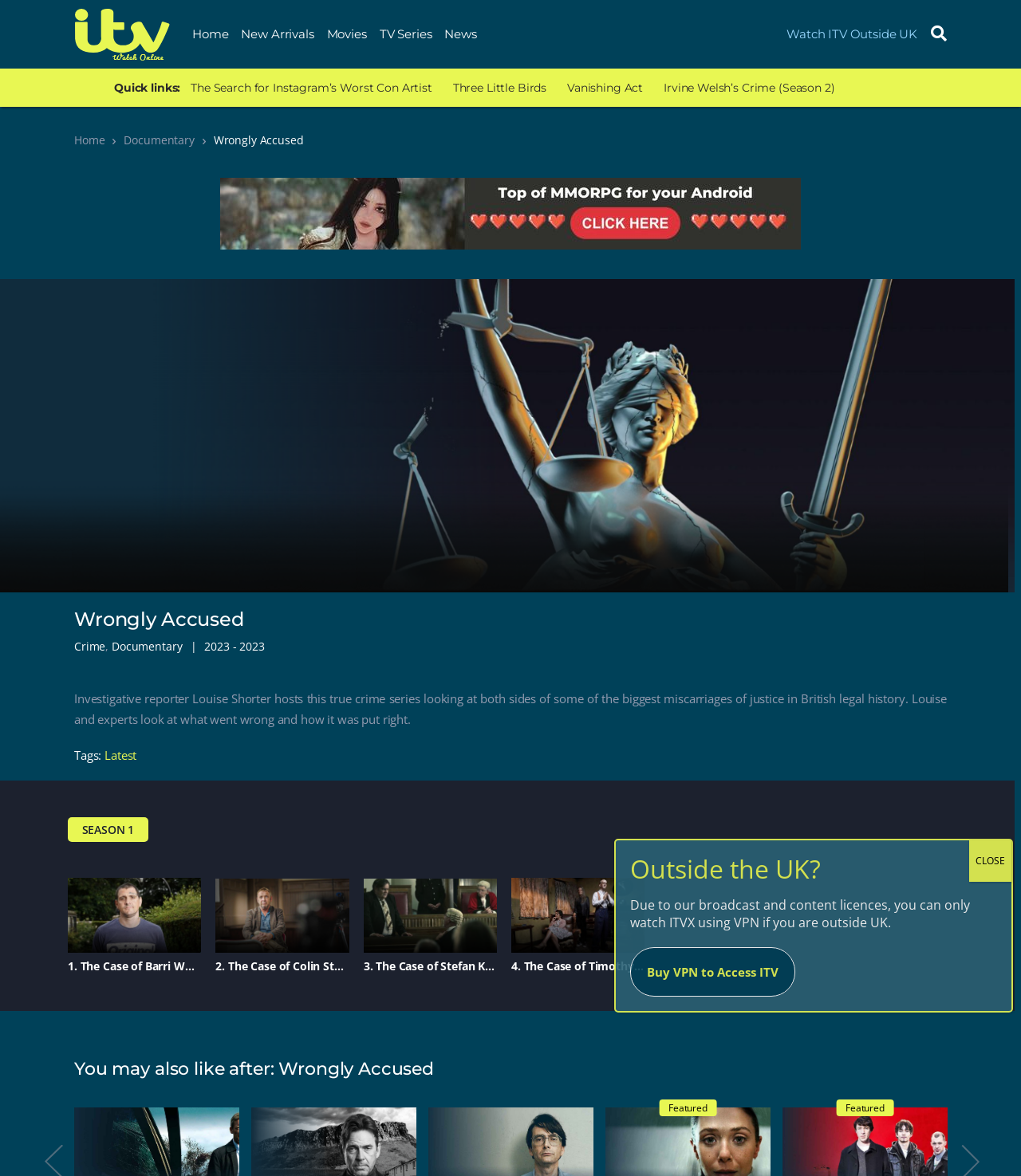Provide a single word or phrase to answer the given question: 
What is the name of the investigative reporter hosting the TV series?

Louise Shorter